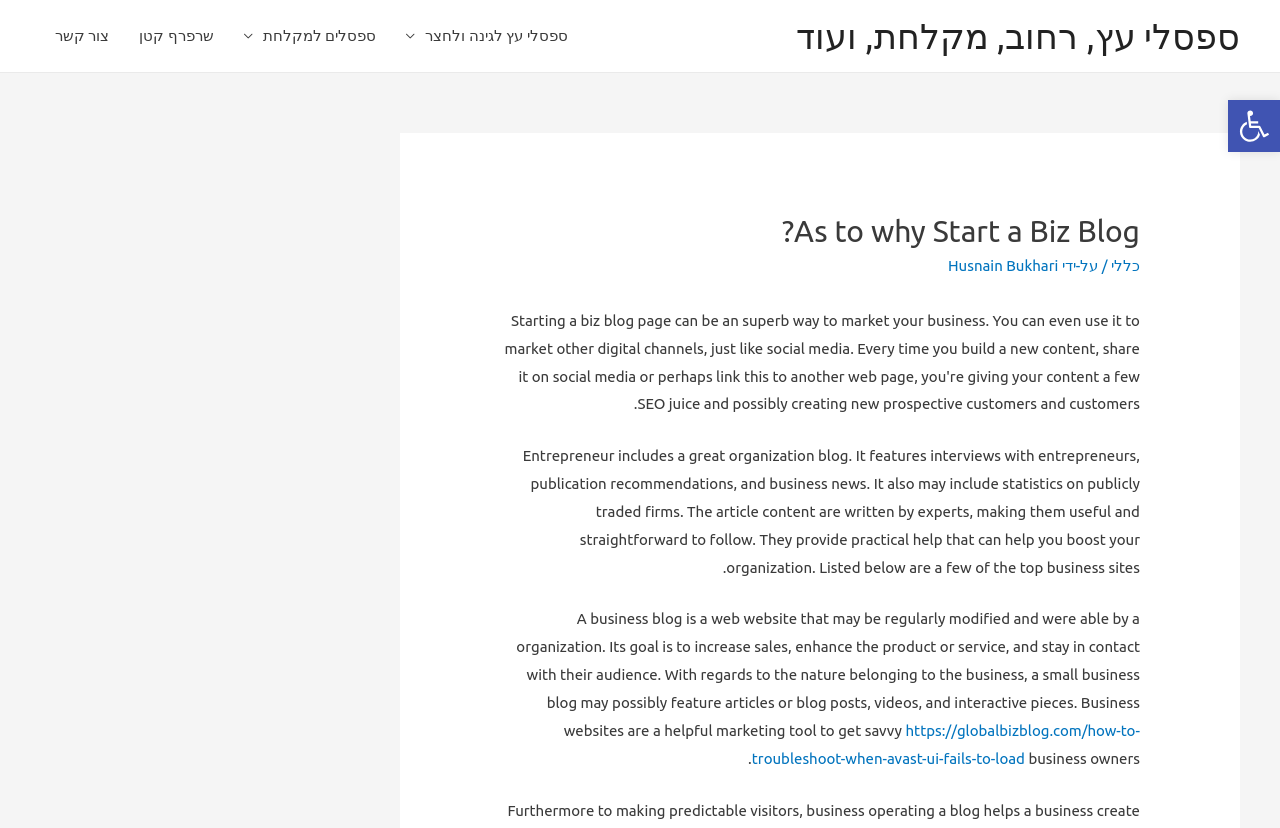Could you indicate the bounding box coordinates of the region to click in order to complete this instruction: "Read about wooden benches for garden and yard".

[0.306, 0.007, 0.455, 0.08]